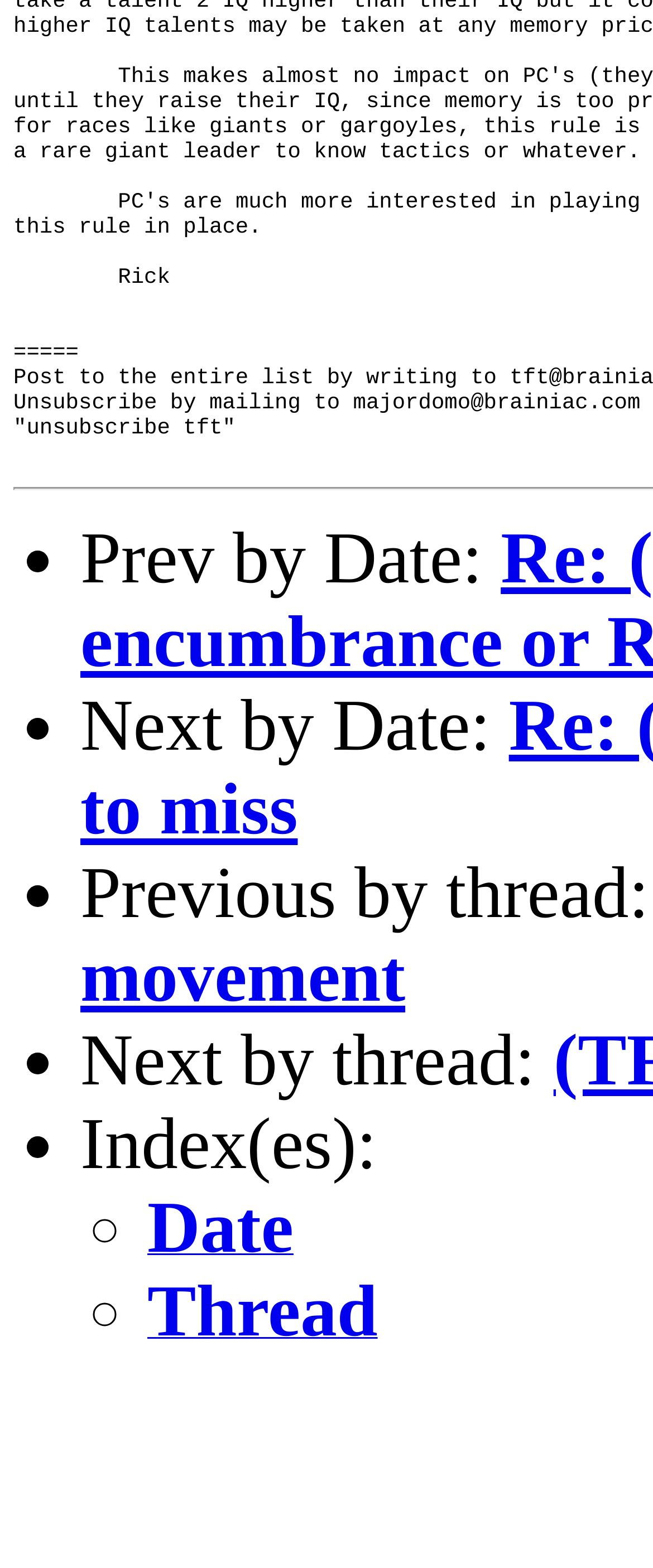Answer this question using a single word or a brief phrase:
What is the first navigation option?

Prev by Date